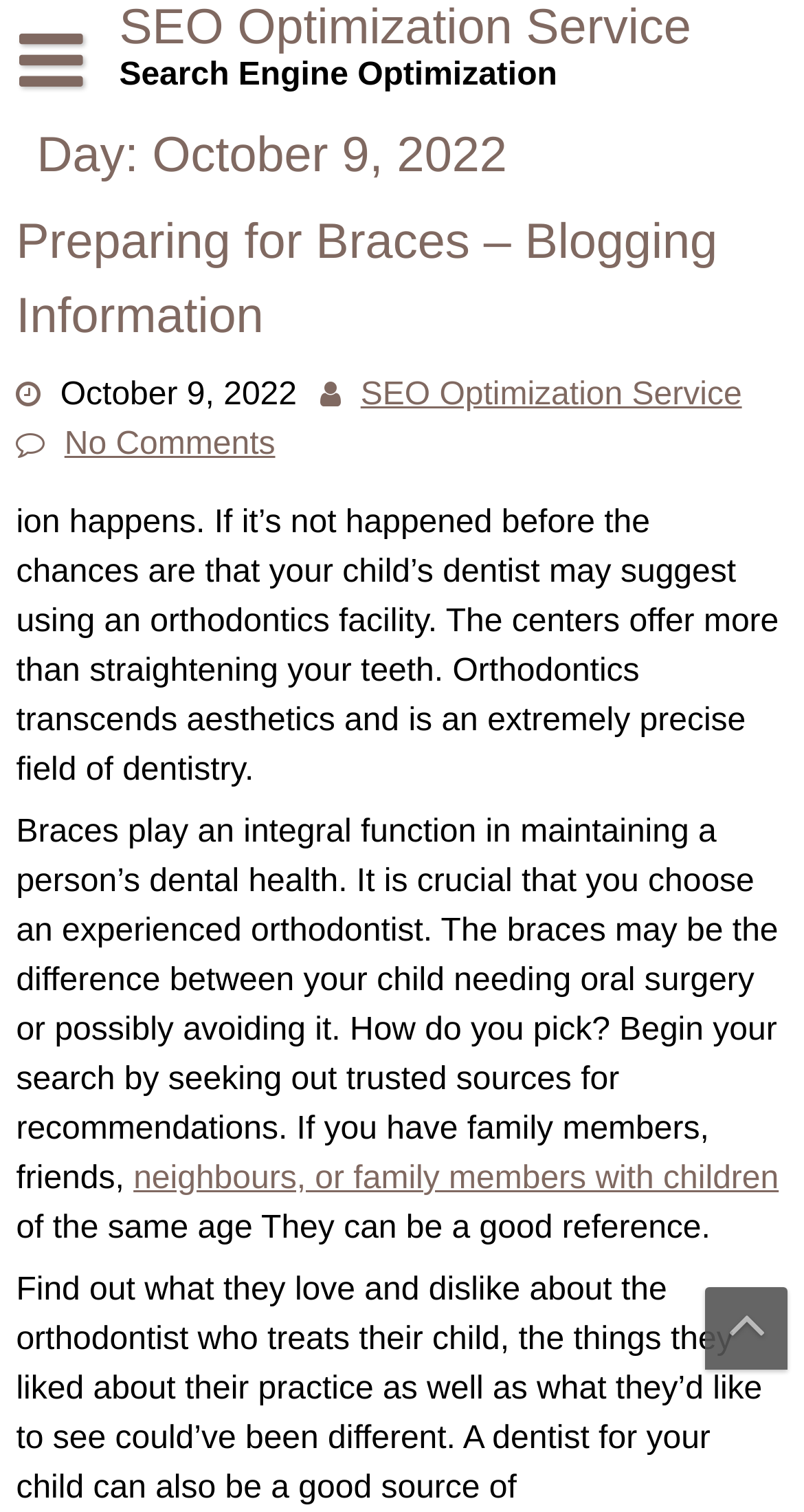Answer the following query with a single word or phrase:
What is the icon at the bottom right corner of the webpage?

Unknown